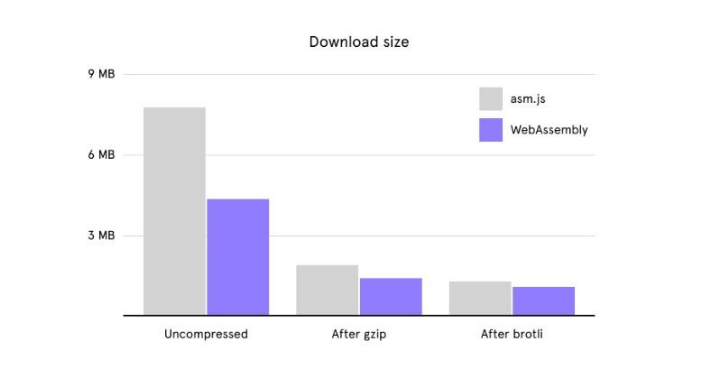Break down the image and describe each part extensively.

The image presents a bar graph comparing download sizes for two types of code: asm.js (represented in gray) and WebAssembly (depicted in purple) across three conditions: Uncompressed, After gzip, and After brotli. The vertical axis is labeled “Download size” with measurements up to 9 MB, clearly indicating a significant reduction in size when using WebAssembly, especially after compression methods like gzip and brotli are applied. This visualization emphasizes the advantages of WebAssembly in optimizing load times and reducing the overall application footprint, supporting claims made in the accompanying text about the performance improvements users can expect when using this technology.